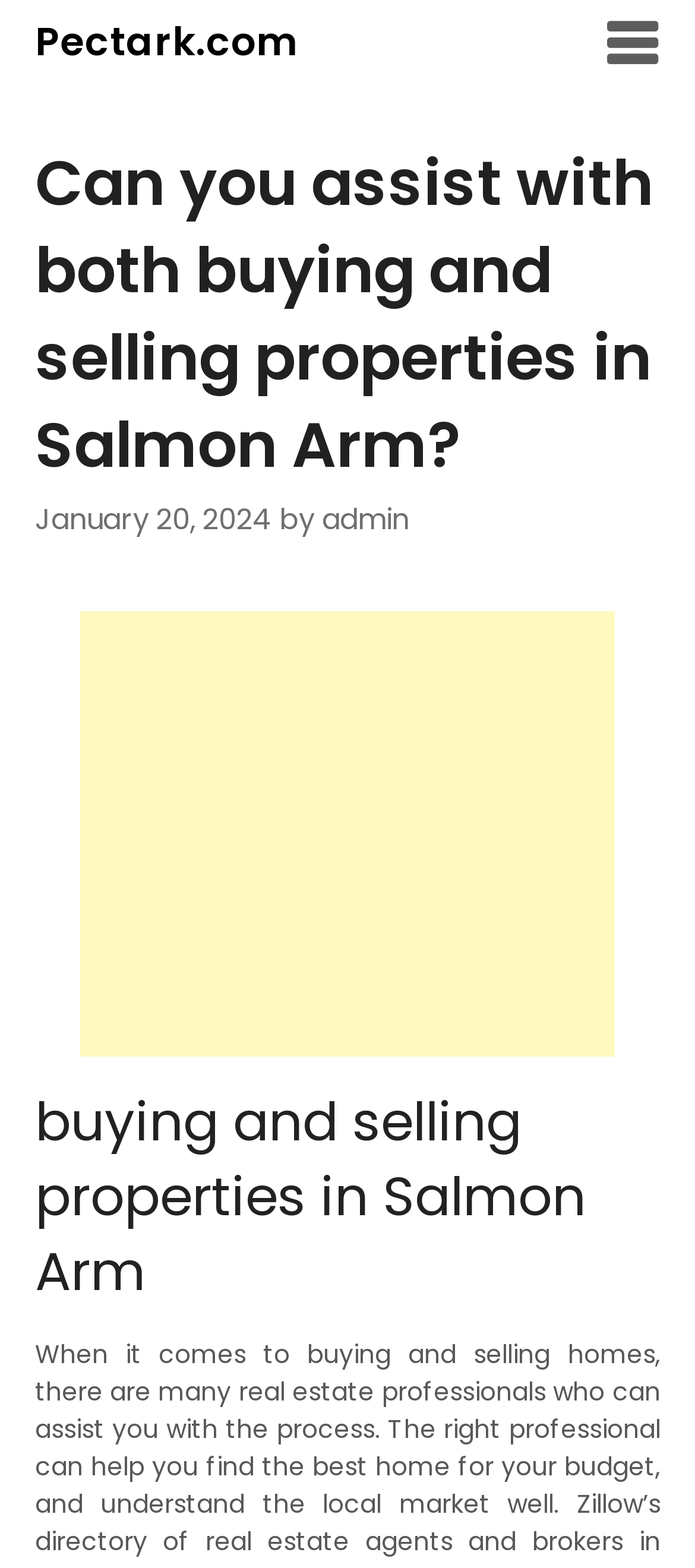Articulate a complete and detailed caption of the webpage elements.

The webpage appears to be a blog post or article about buying and selling properties in Salmon Arm. At the top of the page, there is a link to the website "Pectark.com" and a hamburger menu icon on the right side. Below the top section, there is a main header that reads "Can you assist with both buying and selling properties in Salmon Arm?" 

Underneath the main header, there is a subheading with the date "January 20, 2024" and the author's name "admin". To the right of the subheading, there is an advertisement iframe. 

Further down the page, there is another heading that summarizes the content of the page, which is "buying and selling properties in Salmon Arm".